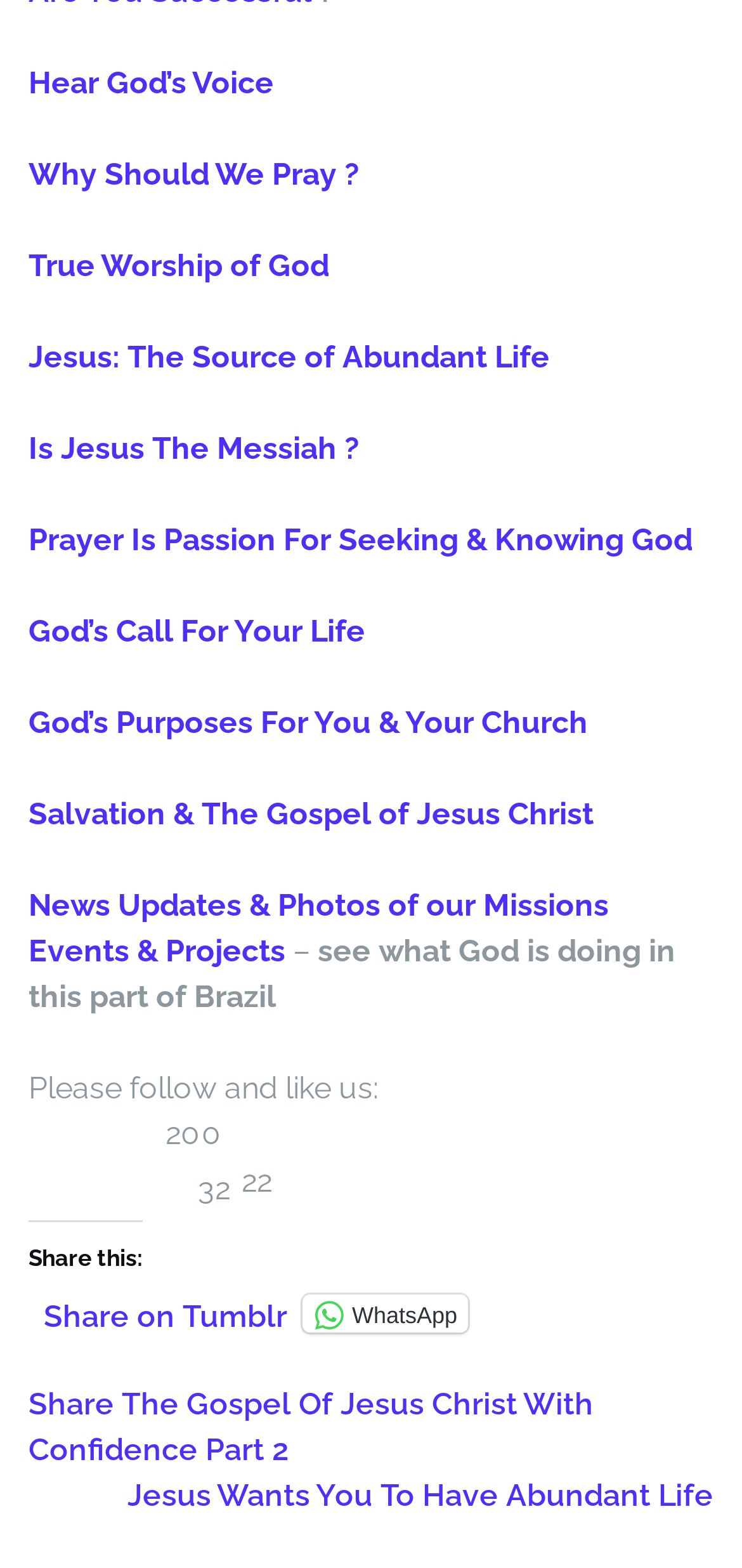Pinpoint the bounding box coordinates of the element to be clicked to execute the instruction: "Click on 'Hear God’s Voice'".

[0.038, 0.041, 0.369, 0.064]